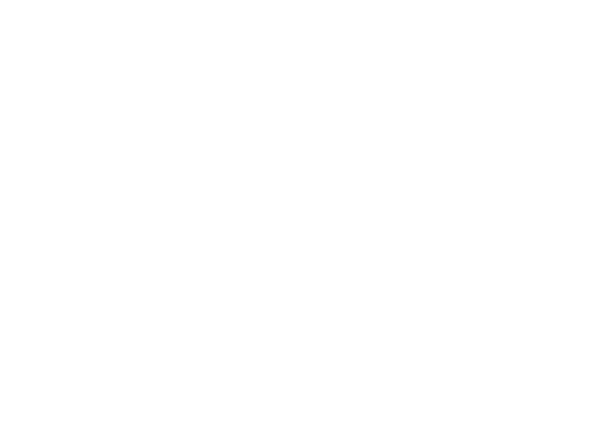What is the primary purpose of these miniature food items?
Using the image, provide a detailed and thorough answer to the question.

According to the caption, these toys are designed to engage children in imaginative play and are particularly useful for educational purposes, such as speech pathology.